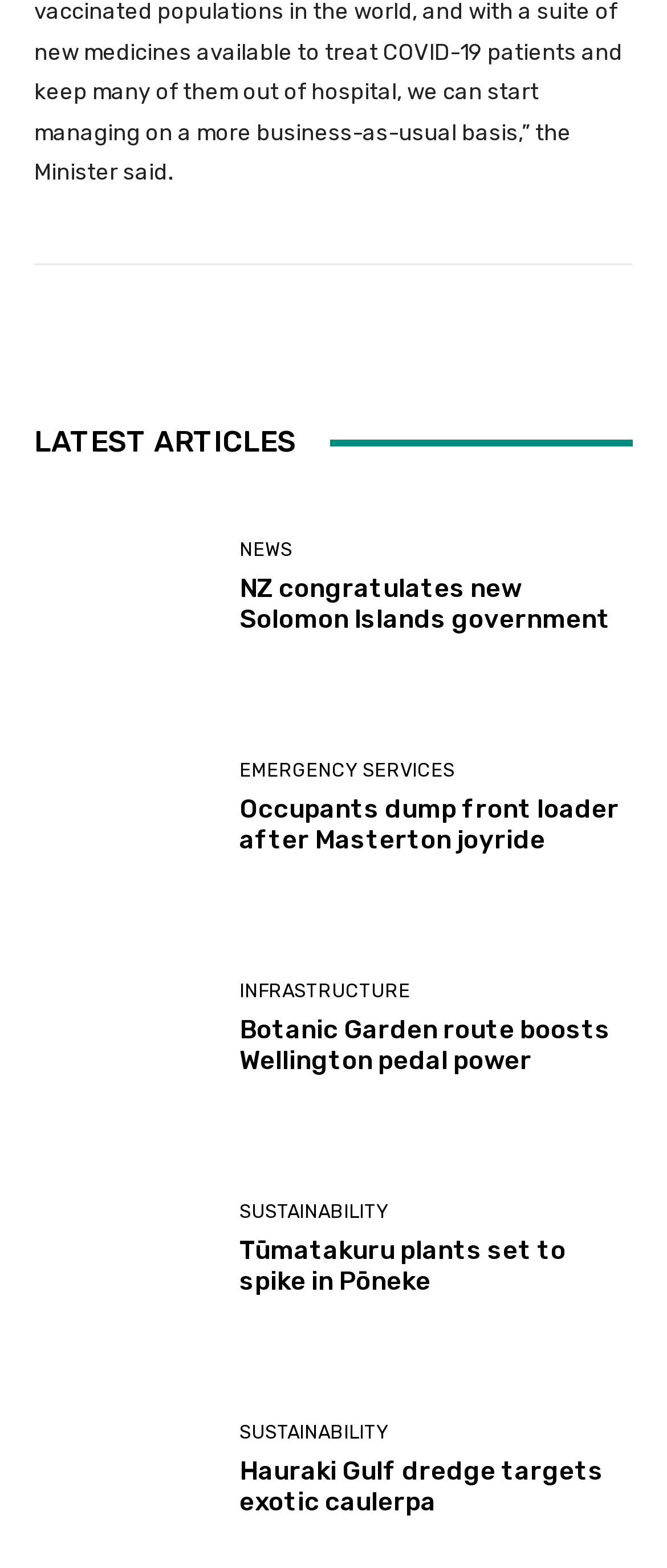What is the category of the article 'Tūmatakuru plants set to spike in Pōneke'?
Make sure to answer the question with a detailed and comprehensive explanation.

I looked for the heading element that is closest to the link 'Tūmatakuru plants set to spike in Pōneke' and found the link 'SUSTAINABILITY' above it, which suggests that this article belongs to the SUSTAINABILITY category.